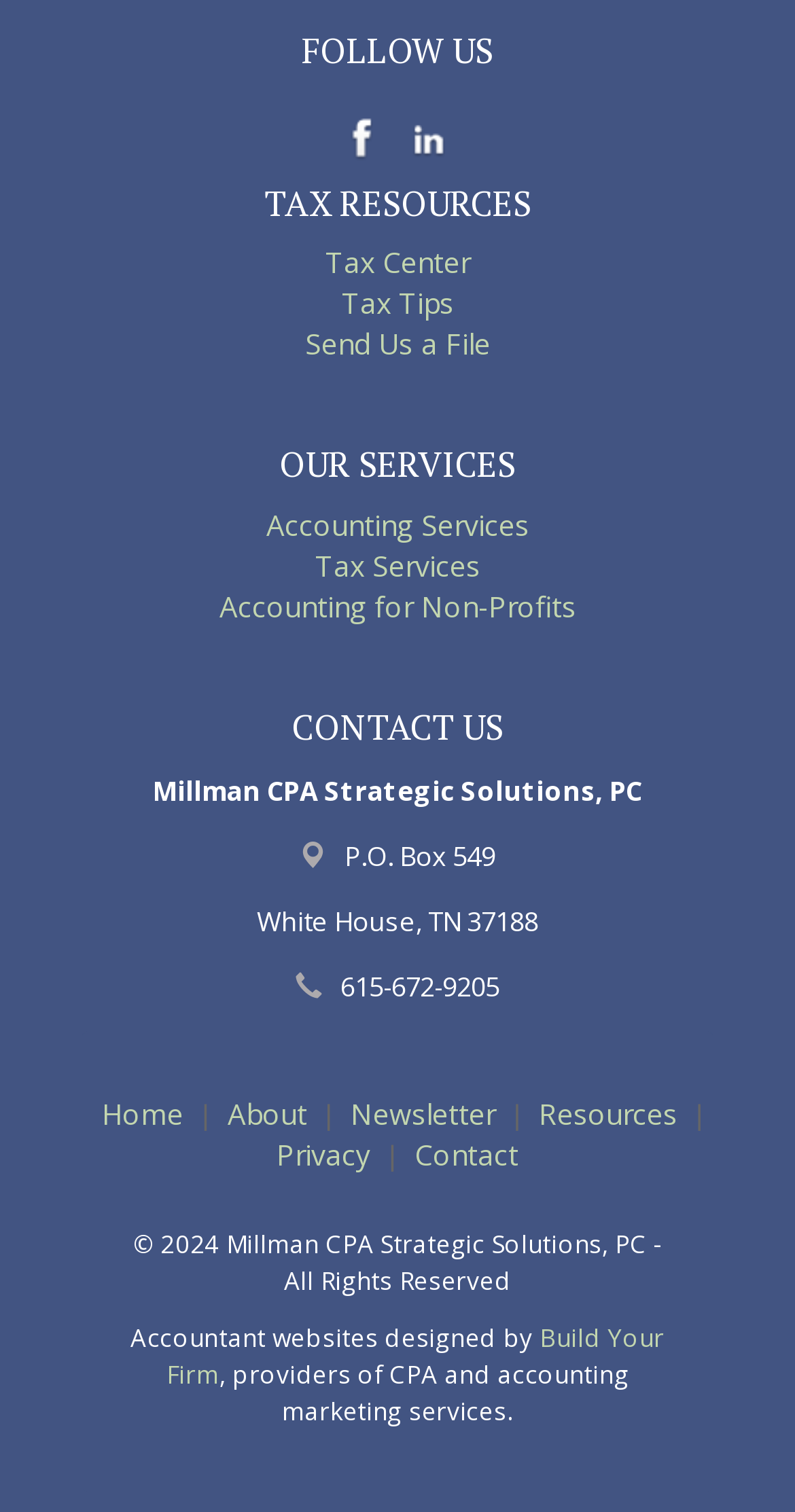Highlight the bounding box coordinates of the region I should click on to meet the following instruction: "Follow us on Twitter".

[0.419, 0.07, 0.496, 0.095]